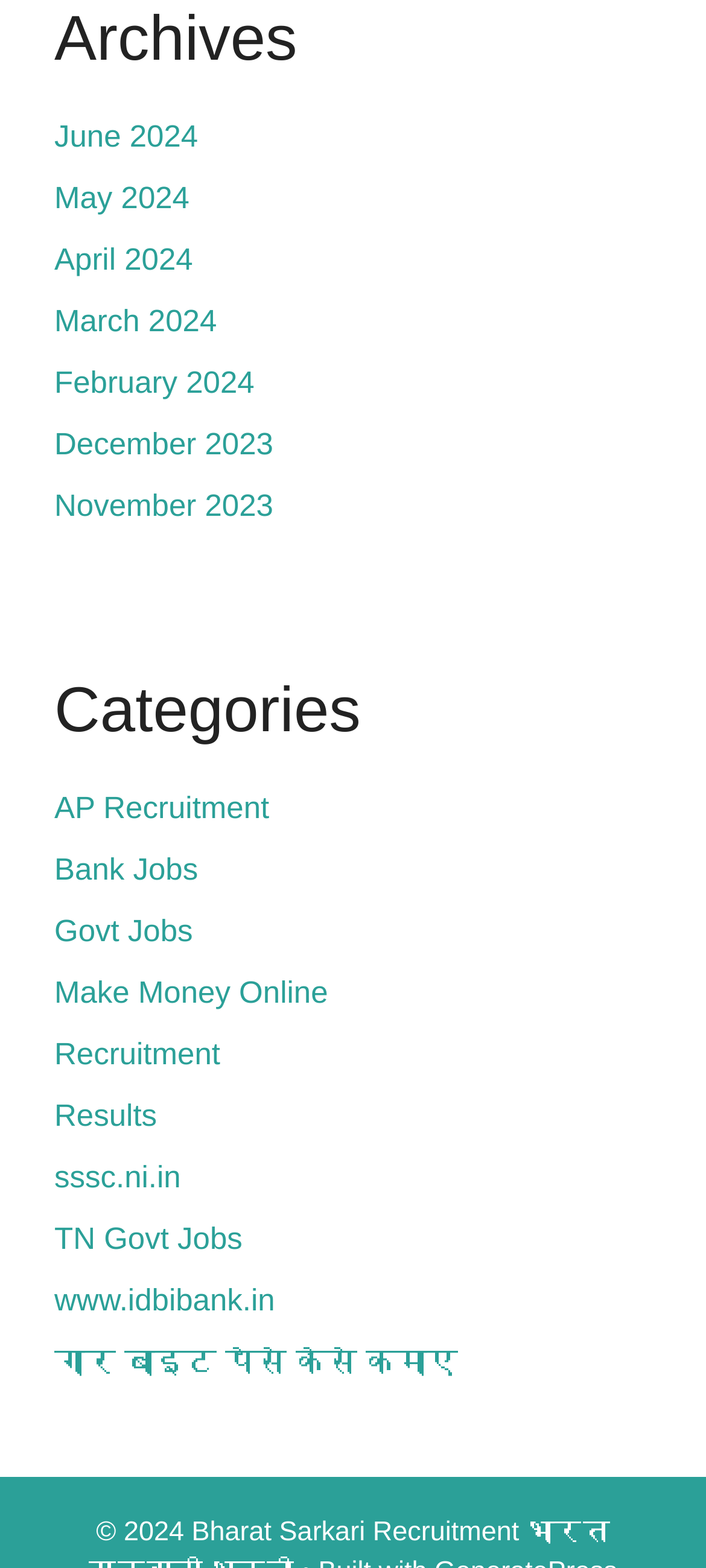Utilize the details in the image to give a detailed response to the question: What is the most recent month listed in the archives?

By examining the links under the 'Archives' heading, I found that the most recent month listed is 'June 2024', which is the first link in the list.